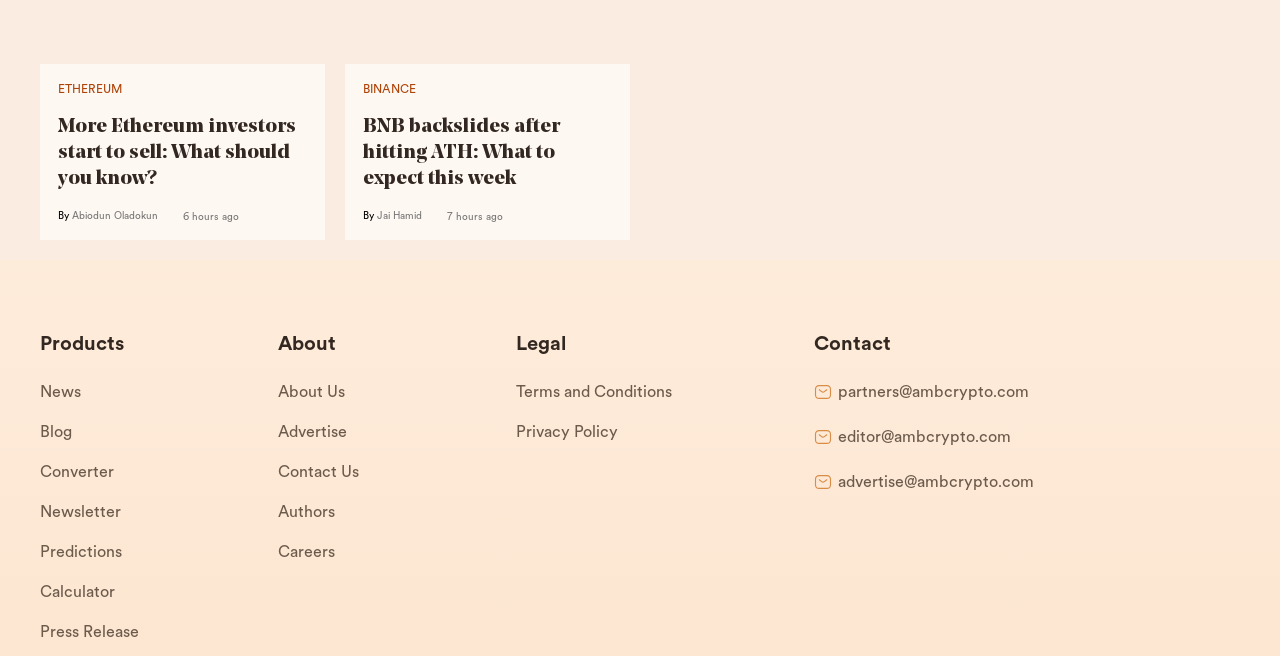What is the category of the 'Predictions' link?
Look at the image and provide a short answer using one word or a phrase.

Products